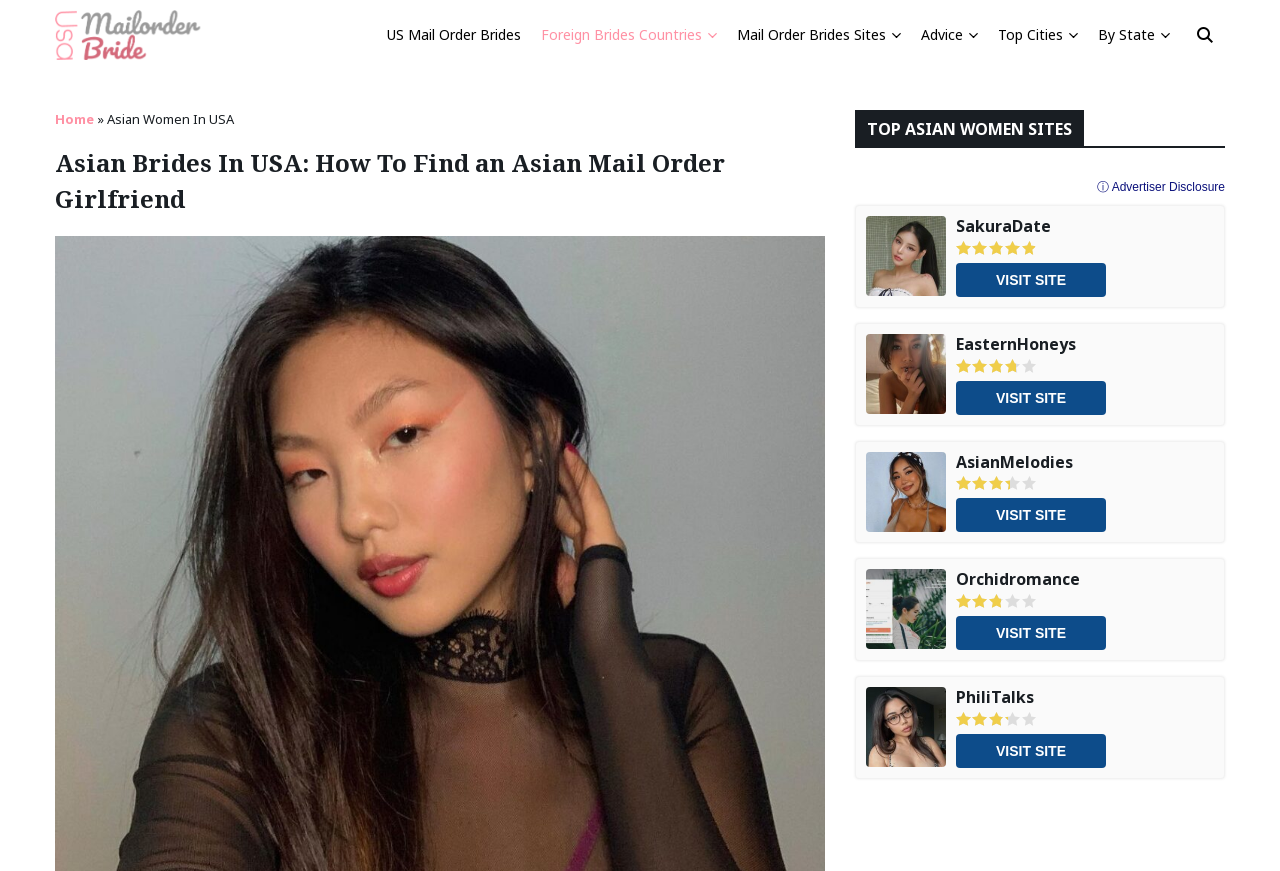Can you extract the primary headline text from the webpage?

Asian Brides In USA: How To Find an Asian Mail Order Girlfriend